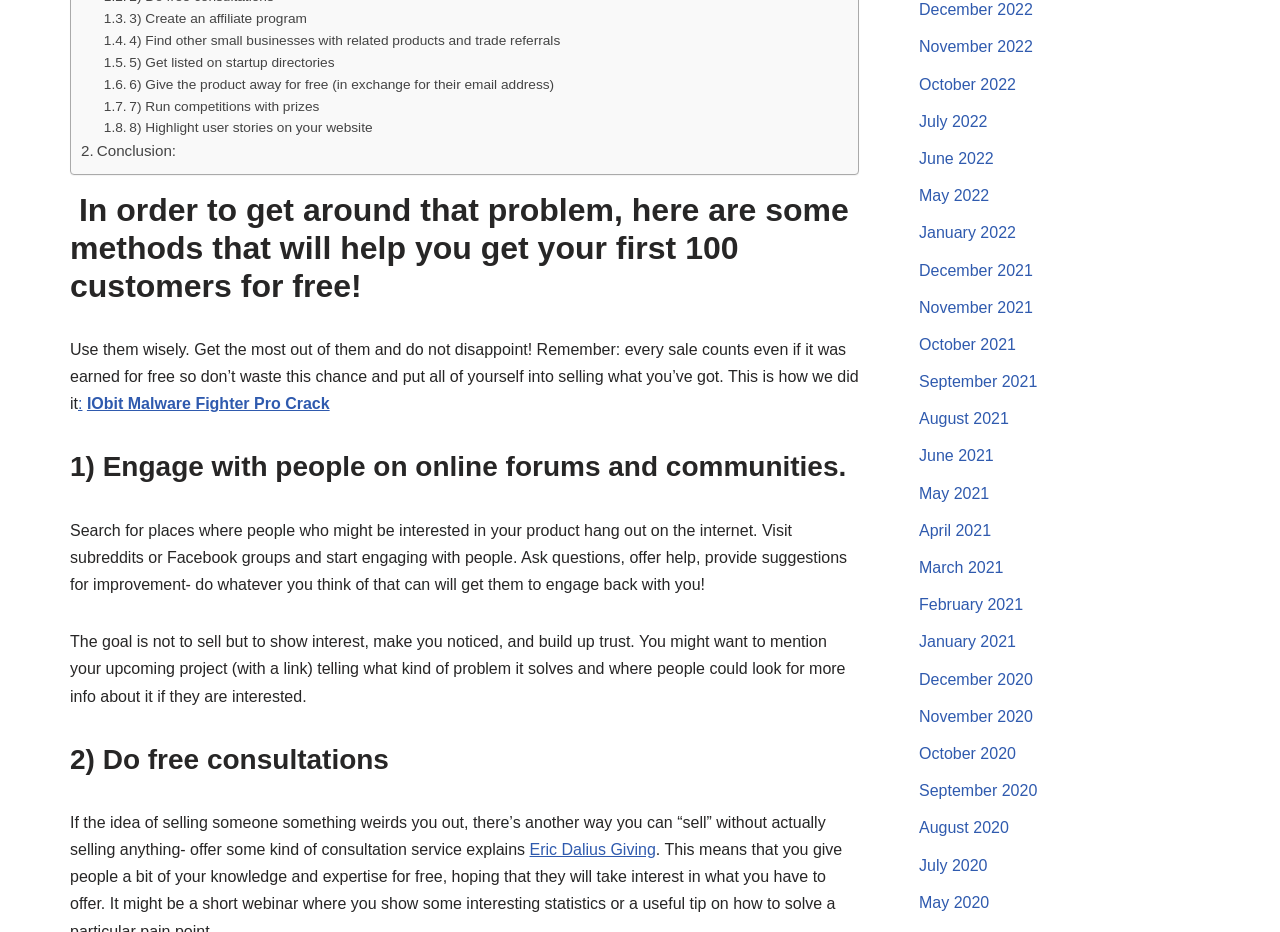What is the alternative way to 'sell' without actually selling anything?
From the screenshot, supply a one-word or short-phrase answer.

Offer free consultations